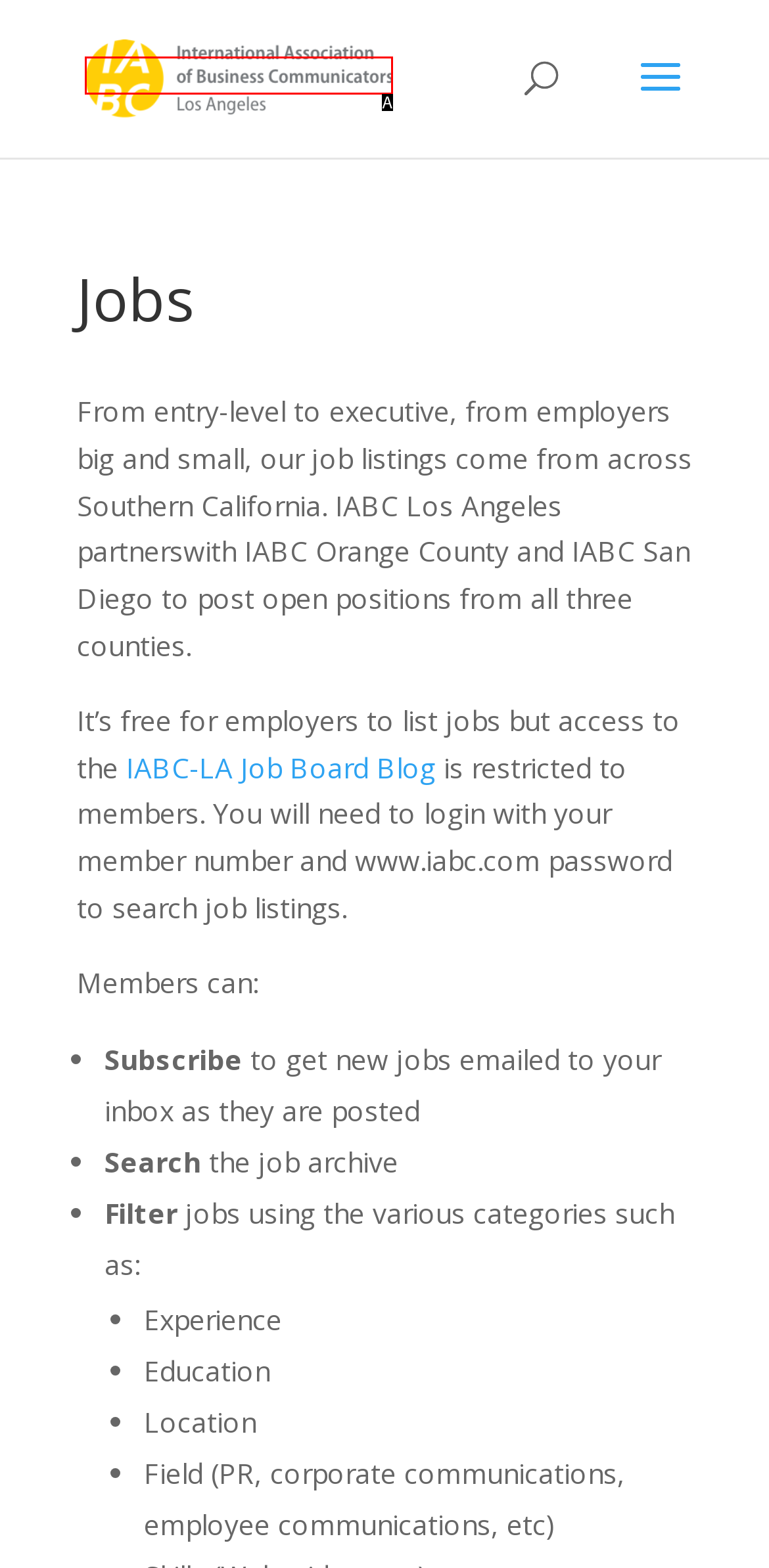Using the provided description: alt="IABC Los Angeles", select the most fitting option and return its letter directly from the choices.

A